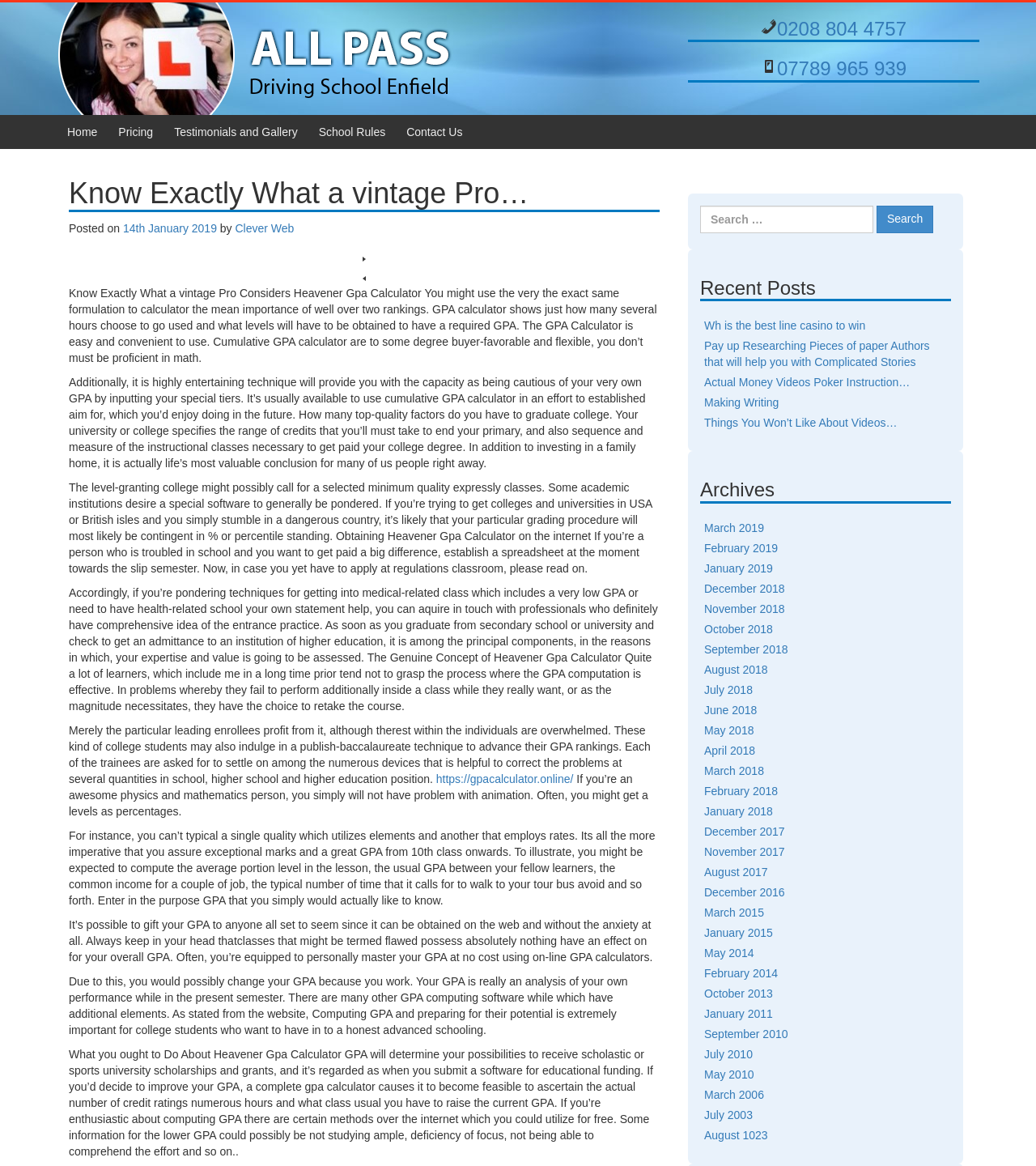What is the purpose of the Heavener GPA calculator?
Refer to the image and answer the question using a single word or phrase.

To know the number of hours left to use